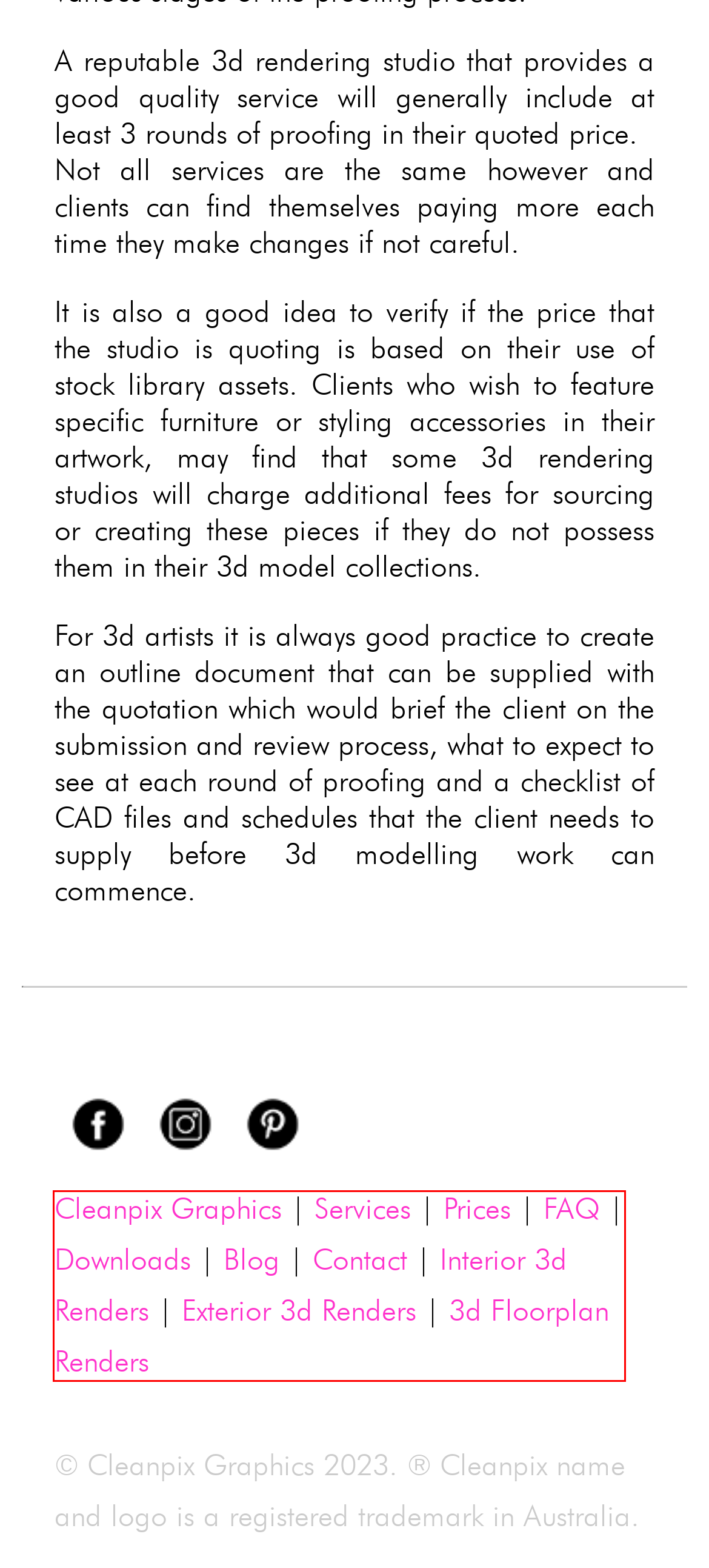You are provided with a screenshot of a webpage featuring a red rectangle bounding box. Extract the text content within this red bounding box using OCR.

Cleanpix Graphics | Services | Prices | FAQ | Downloads | Blog | Contact | Interior 3d Renders | Exterior 3d Renders | 3d Floorplan Renders